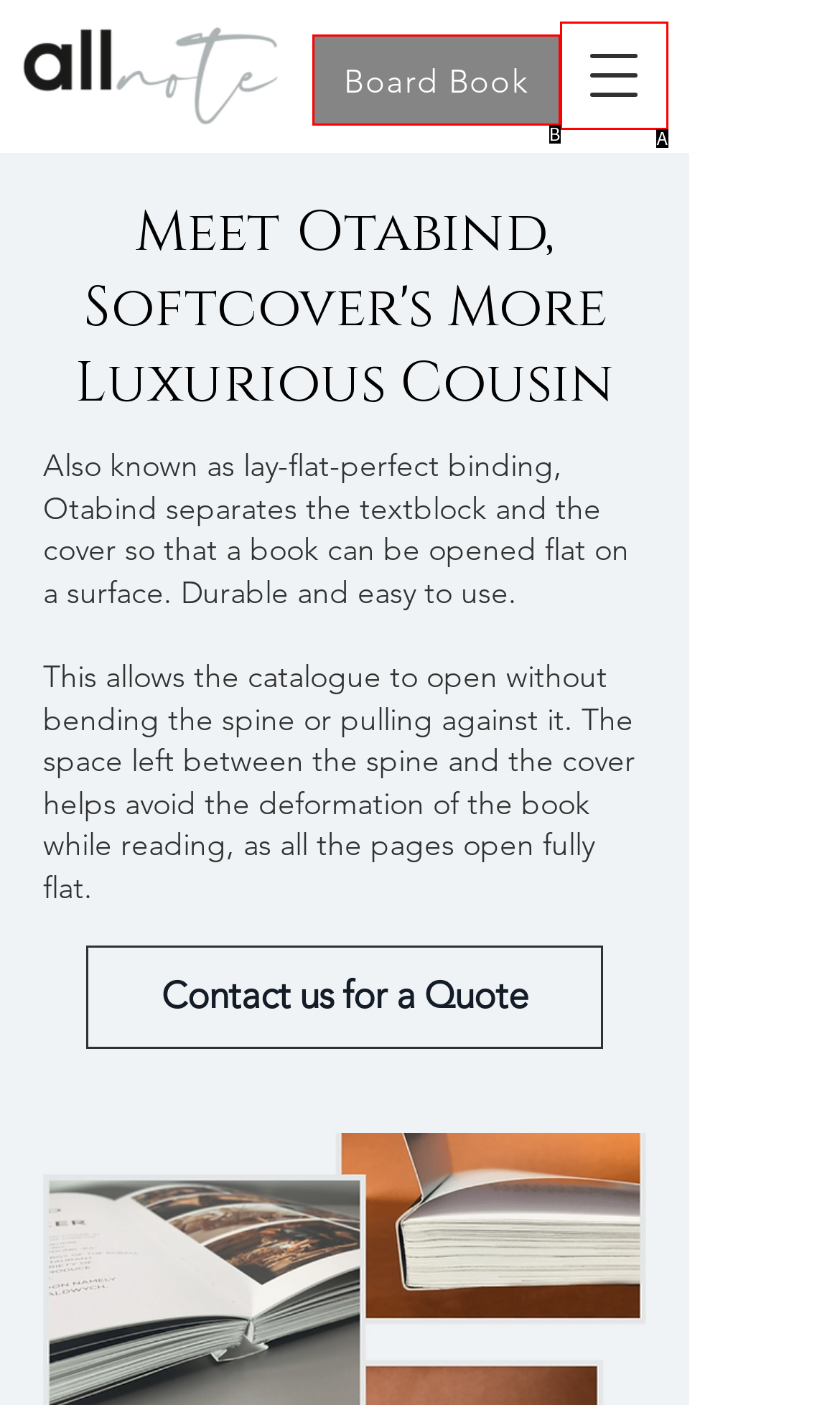Identify the UI element described as: Board Book
Answer with the option's letter directly.

B